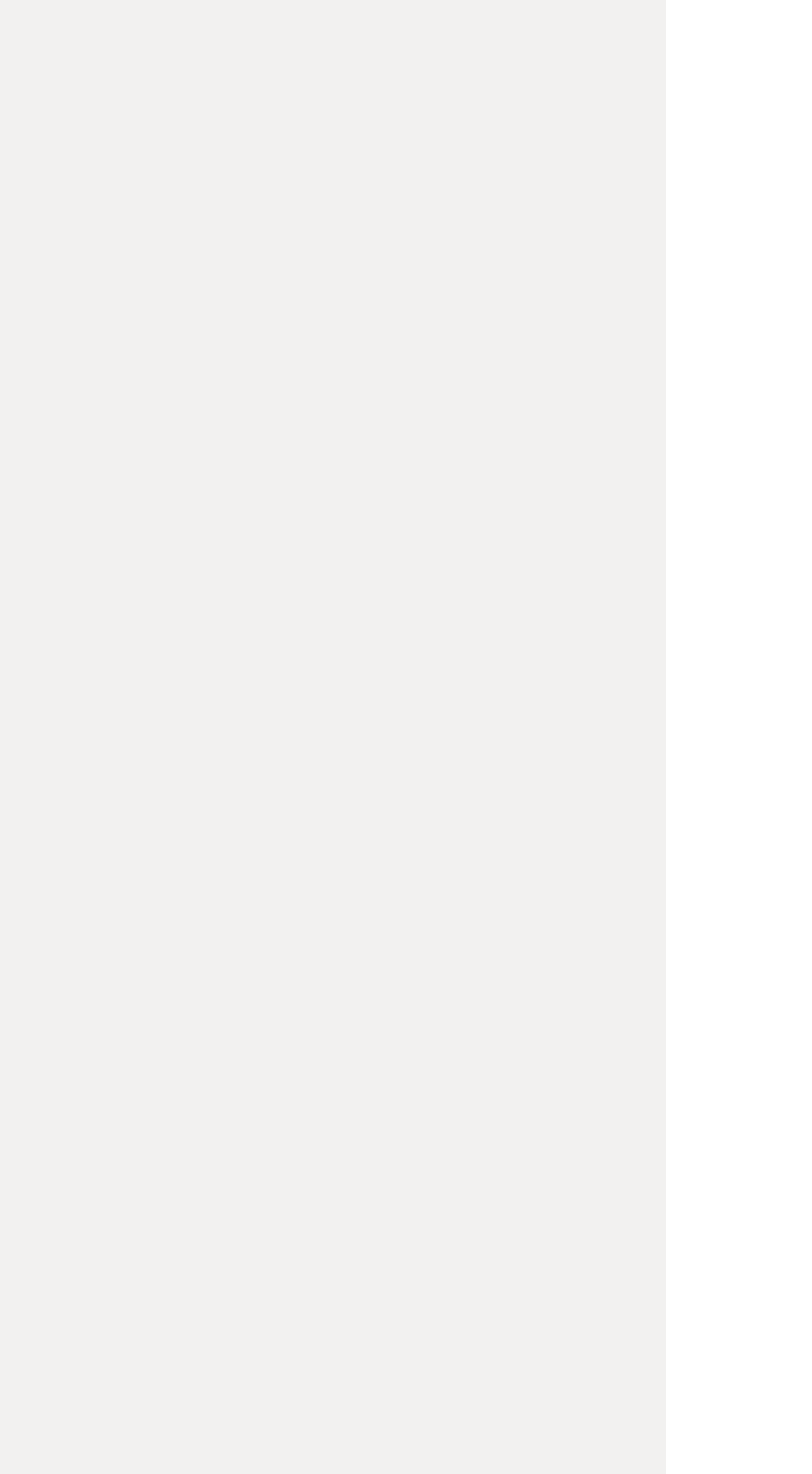Can you specify the bounding box coordinates of the area that needs to be clicked to fulfill the following instruction: "Click on FAQ link"?

[0.074, 0.034, 0.202, 0.058]